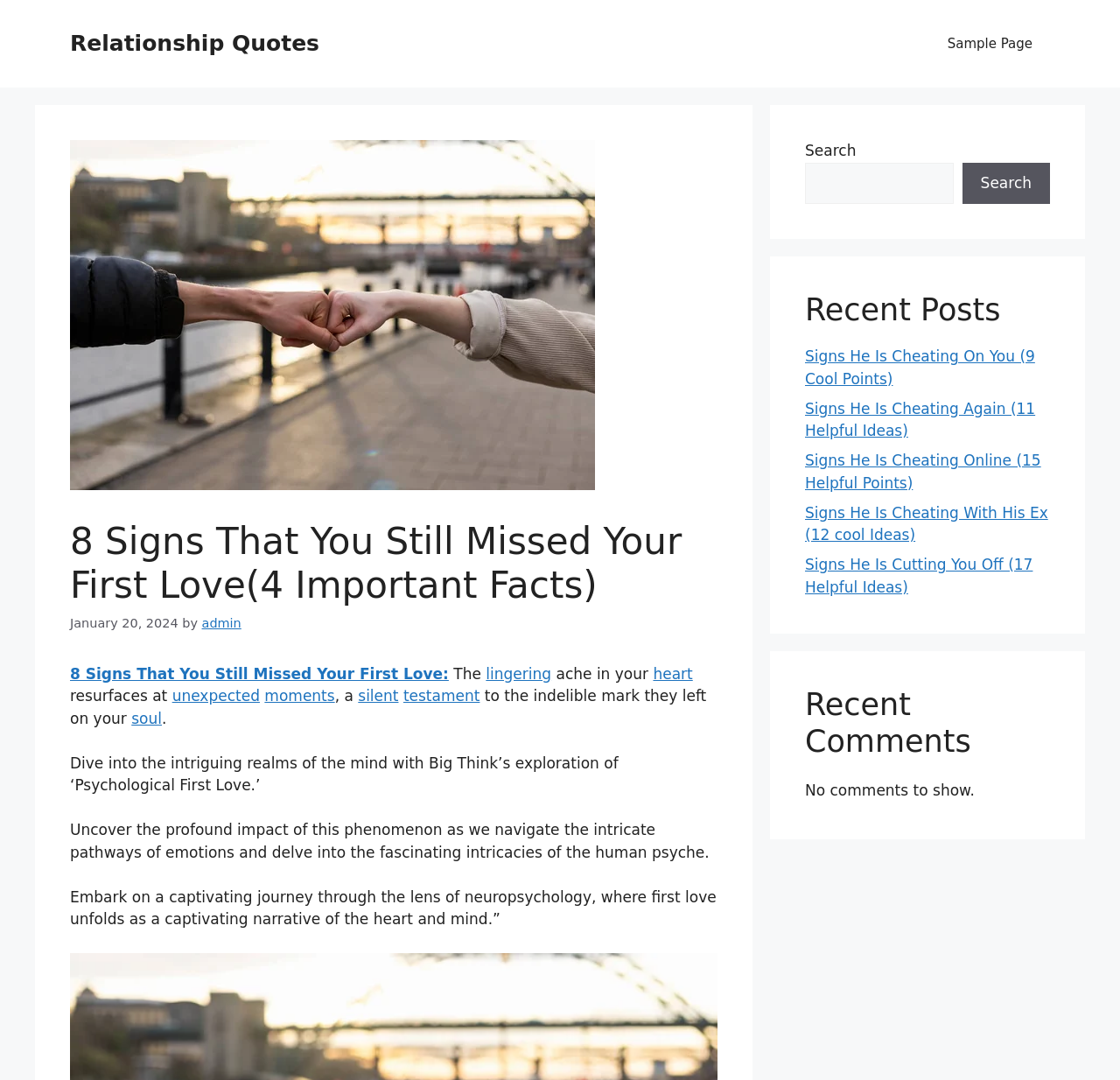Given the element description soul, specify the bounding box coordinates of the corresponding UI element in the format (top-left x, top-left y, bottom-right x, bottom-right y). All values must be between 0 and 1.

[0.117, 0.657, 0.145, 0.673]